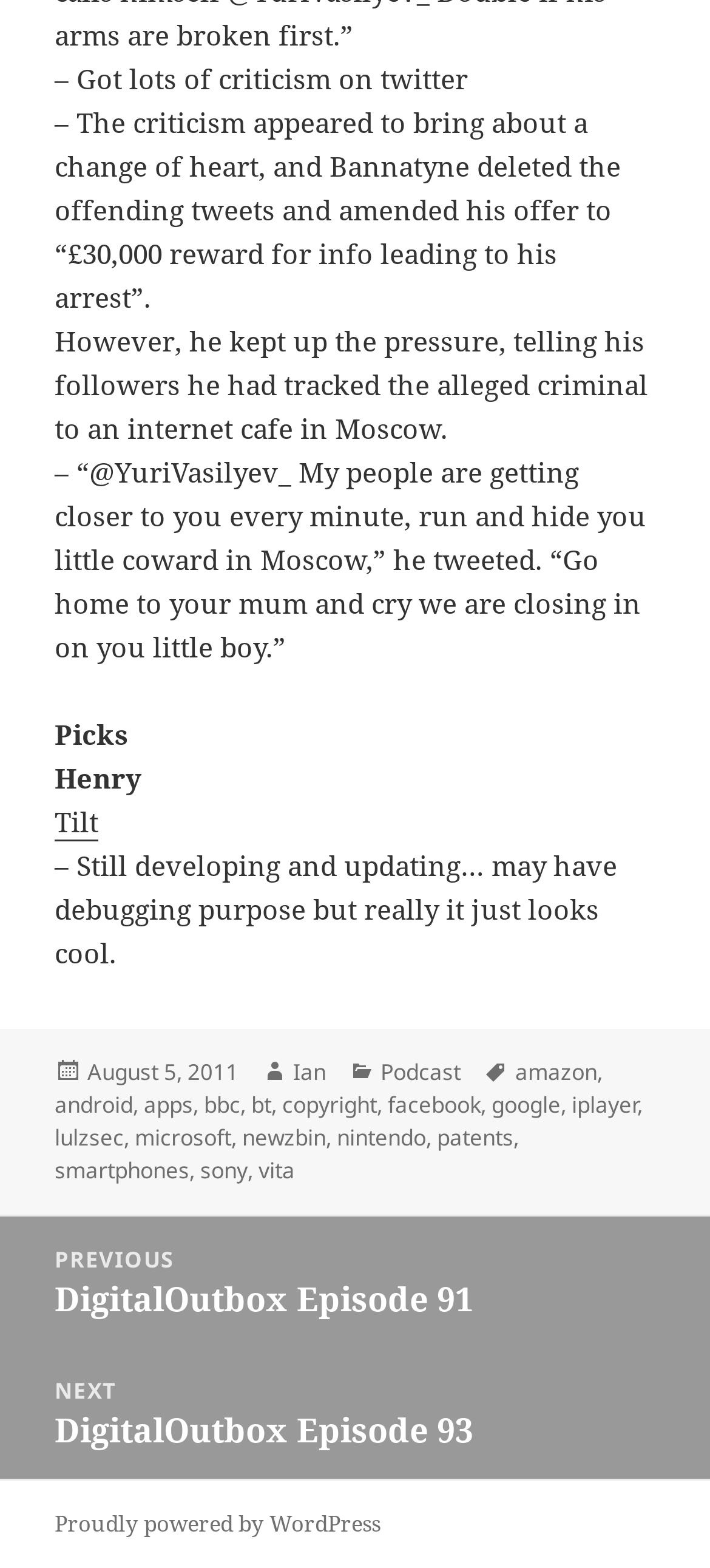Given the element description: "Ian", predict the bounding box coordinates of the UI element it refers to, using four float numbers between 0 and 1, i.e., [left, top, right, bottom].

[0.413, 0.674, 0.459, 0.694]